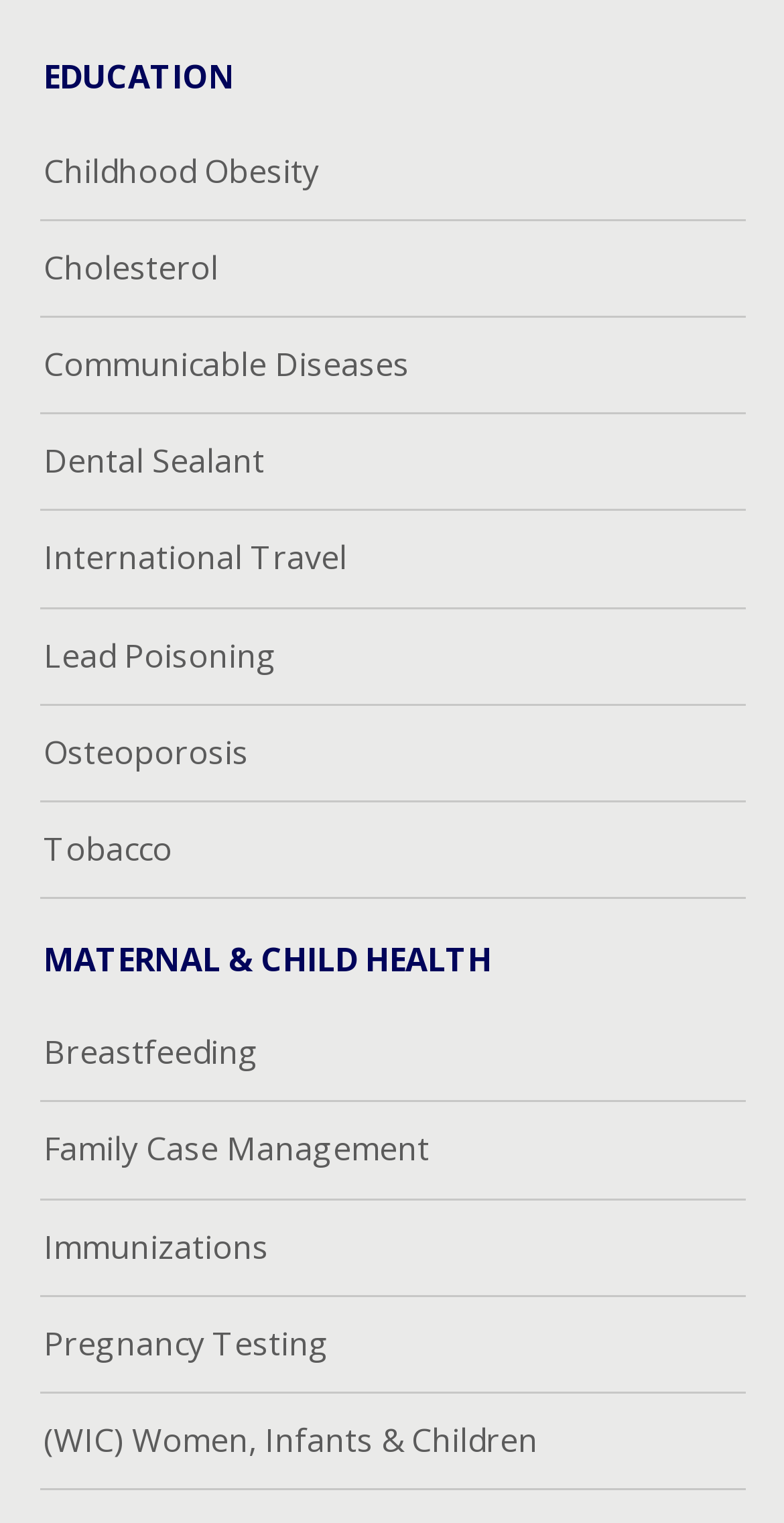Please analyze the image and provide a thorough answer to the question:
Is 'Osteoporosis' a listed health topic?

I searched the list of links under the 'complementary' element and found that 'Osteoporosis' is one of the listed health topics.